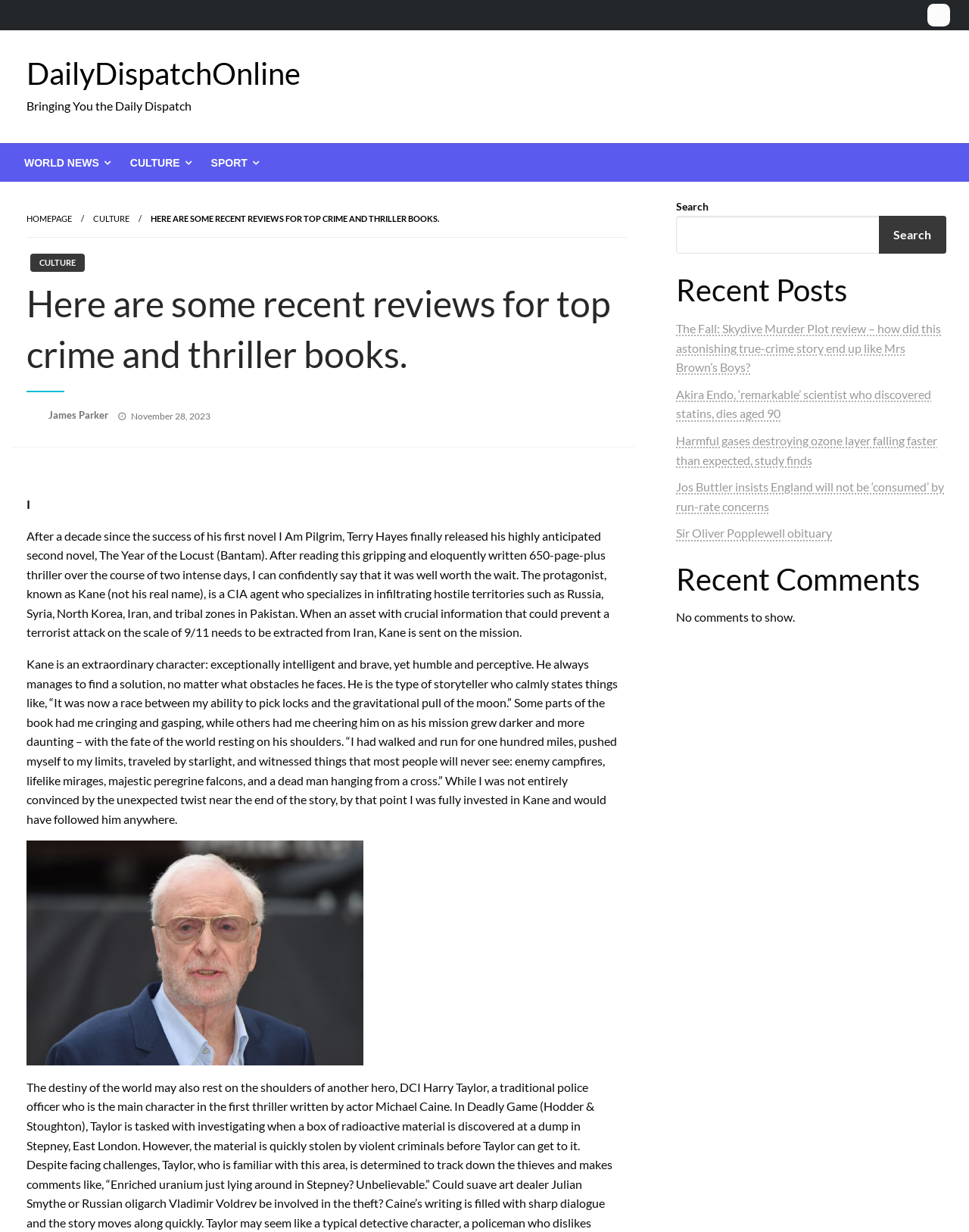Provide a one-word or brief phrase answer to the question:
What is the category of the book being reviewed?

crime and thriller